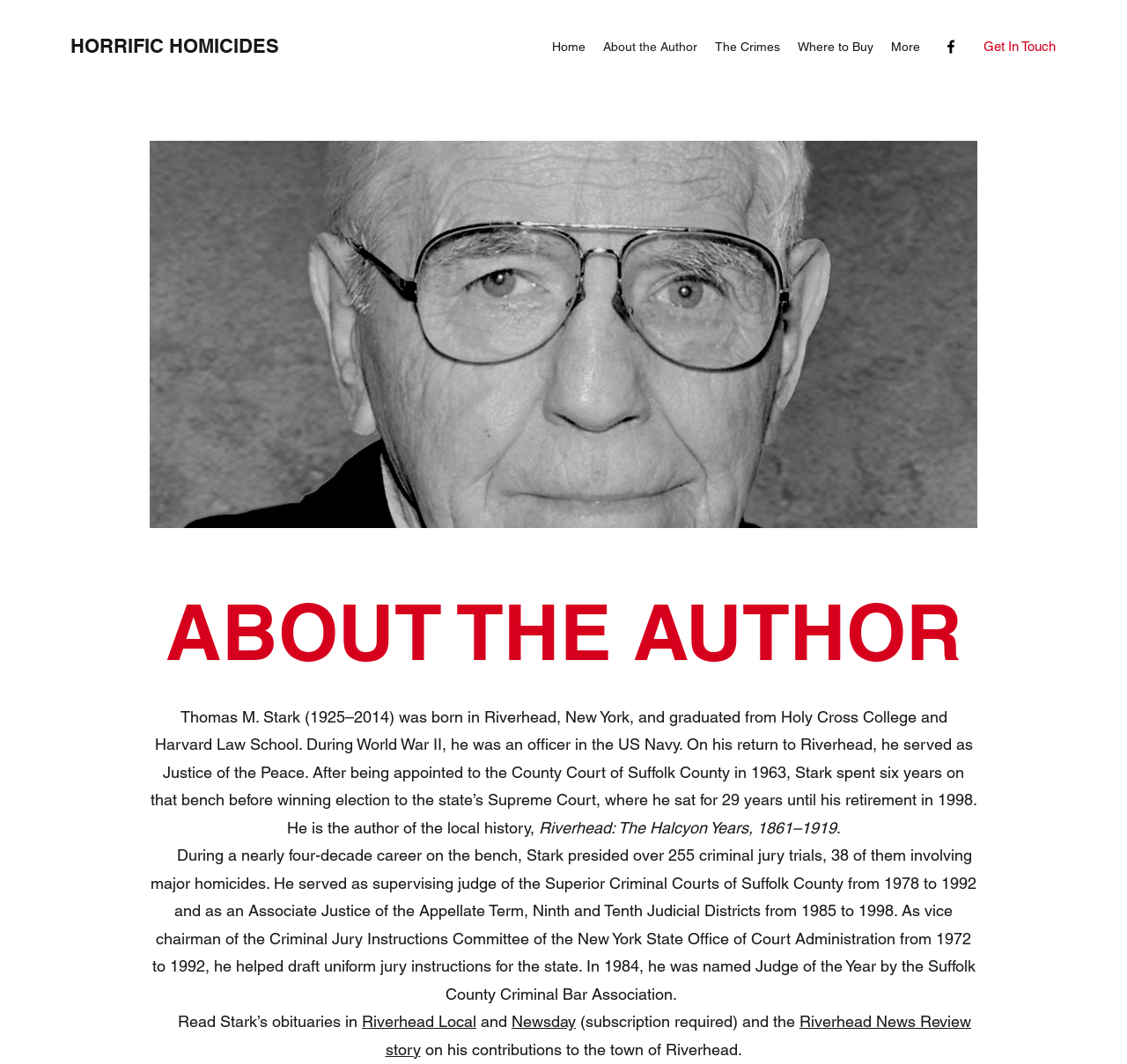Please identify the bounding box coordinates of where to click in order to follow the instruction: "Get in touch through the contact link".

[0.871, 0.032, 0.938, 0.055]